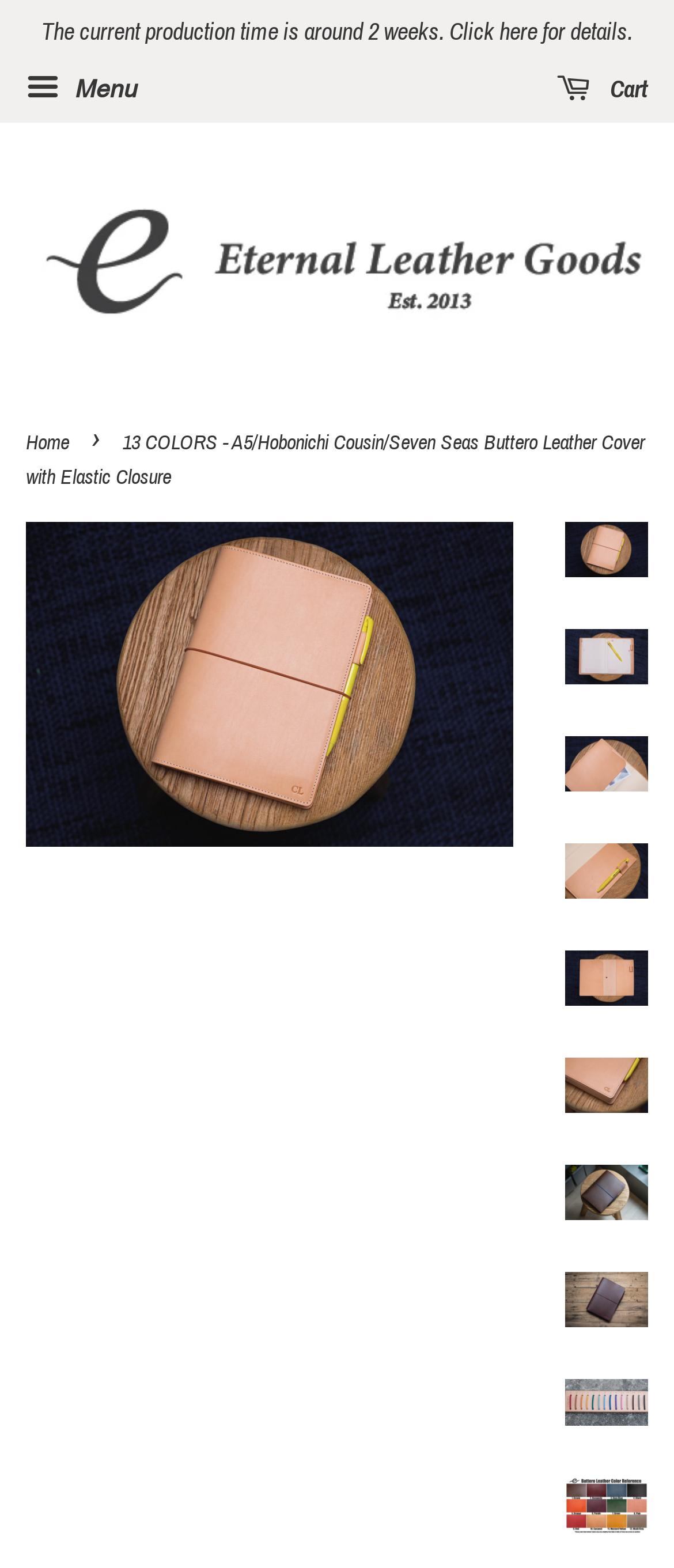Show the bounding box coordinates for the element that needs to be clicked to execute the following instruction: "Go to the 'Home' page". Provide the coordinates in the form of four float numbers between 0 and 1, i.e., [left, top, right, bottom].

[0.038, 0.275, 0.115, 0.29]